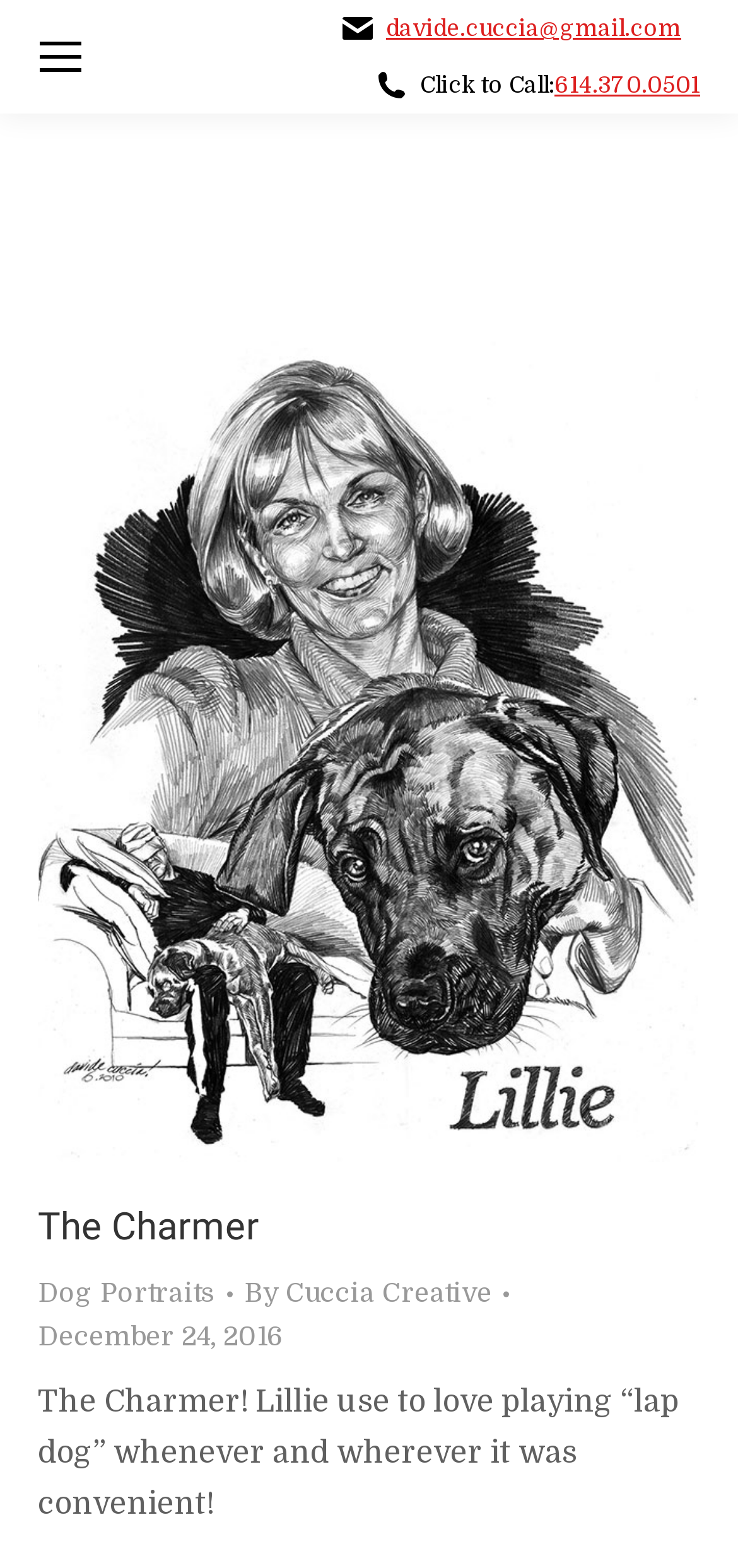Offer a thorough description of the webpage.

This webpage is about custom pencil portrait illustrations of dogs, specifically showcasing the artist's work. At the top left corner, there is a mobile menu icon. Below it, there is a section with the artist's contact information, including an email address and a phone number with a "Click to Call" label.

The main content of the page is an article featuring a dog portrait illustration. The illustration is accompanied by a figure caption and a post image link. Above the illustration, there is a heading titled "The Charmer". Below the heading, there are links to "Dog Portraits" and "By Cuccia Creative", indicating the artist's name and the type of artwork. The date "December 24, 2016" is also mentioned, along with a time element.

To the right of the illustration, there is a block of text describing the dog, Lillie, and her behavior. At the bottom right corner, there is a "Go to Top" link, accompanied by an image. Overall, the webpage has a simple and clean layout, with a focus on showcasing the artist's work and providing contact information.